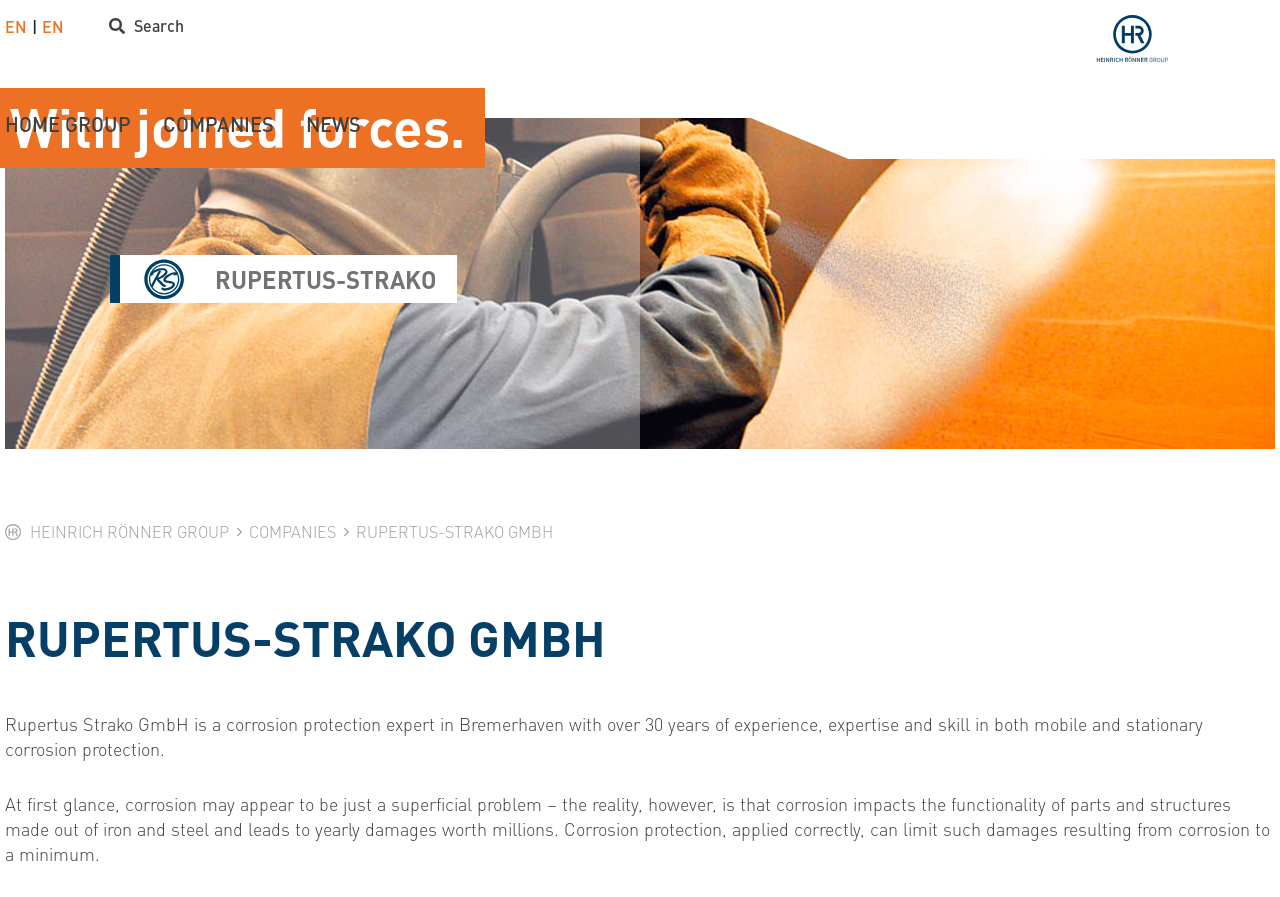Given the webpage screenshot and the description, determine the bounding box coordinates (top-left x, top-left y, bottom-right x, bottom-right y) that define the location of the UI element matching this description: Home Group

[0.004, 0.135, 0.102, 0.19]